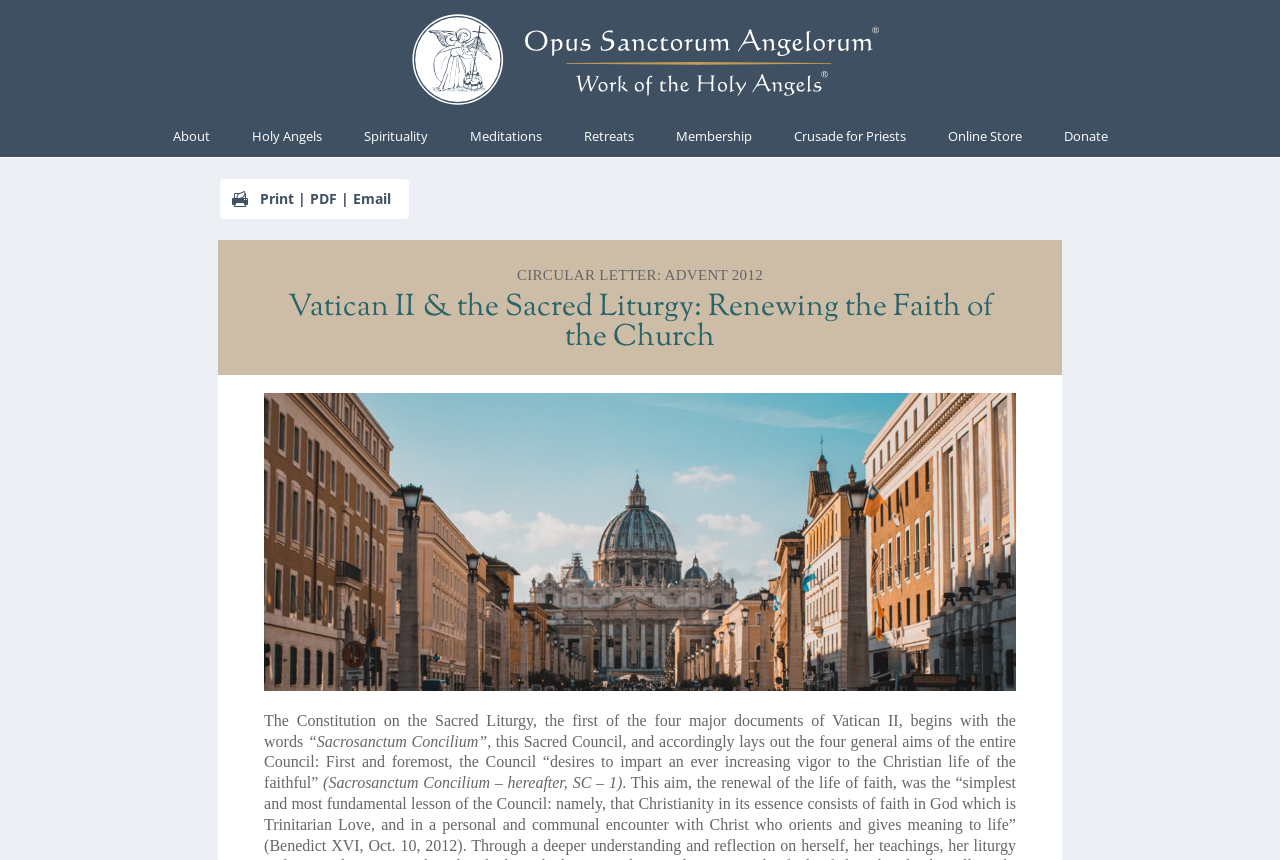What is the document being referred to in the webpage?
Please answer the question with as much detail as possible using the screenshot.

The webpage mentions 'Sacrosanctum Concilium' as the Constitution on the Sacred Liturgy, which is one of the four major documents of Vatican II. The webpage is discussing the content of this document, specifically its aims and goals.